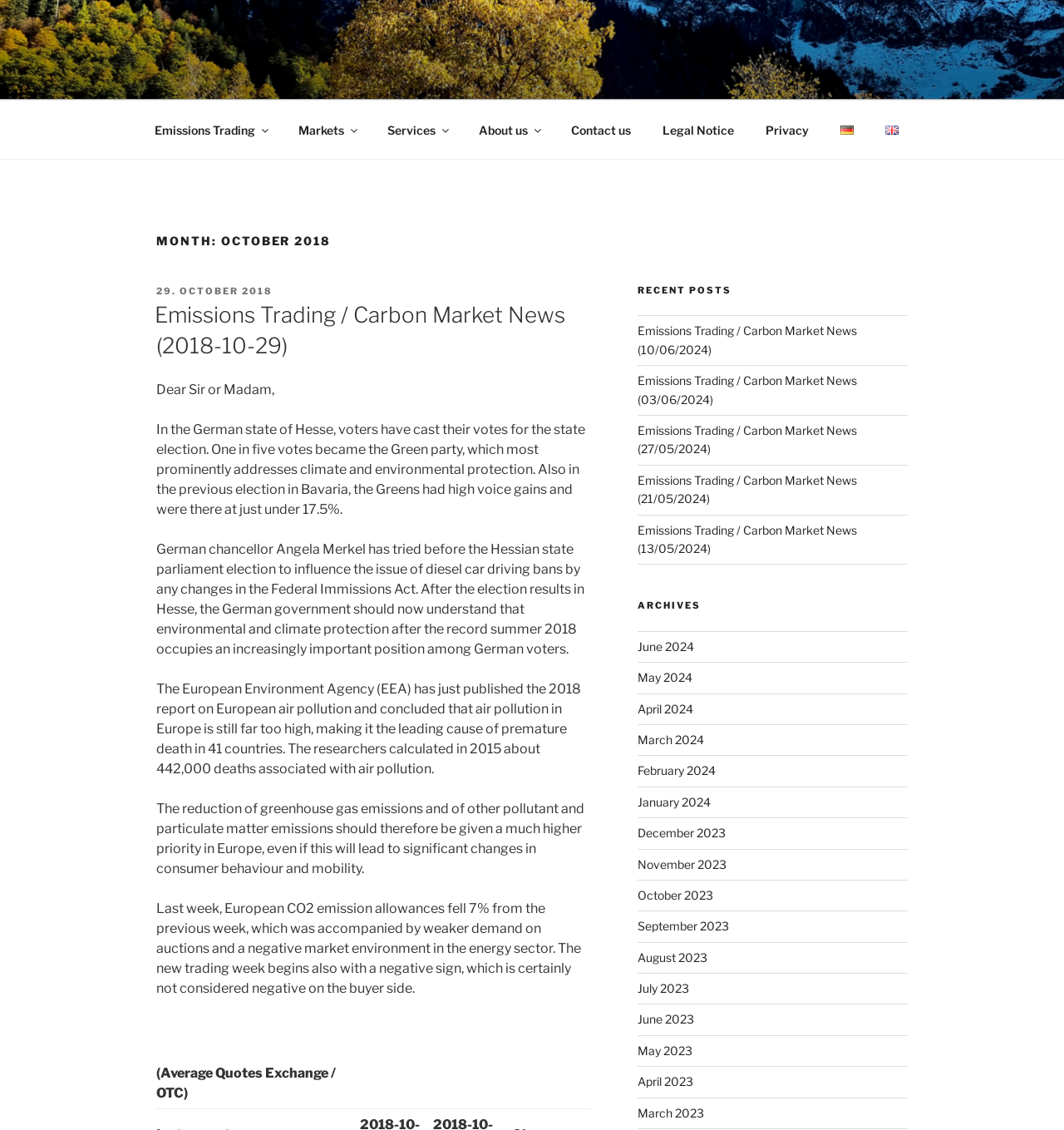Kindly determine the bounding box coordinates for the area that needs to be clicked to execute this instruction: "Go to archives of October 2023".

[0.599, 0.786, 0.67, 0.798]